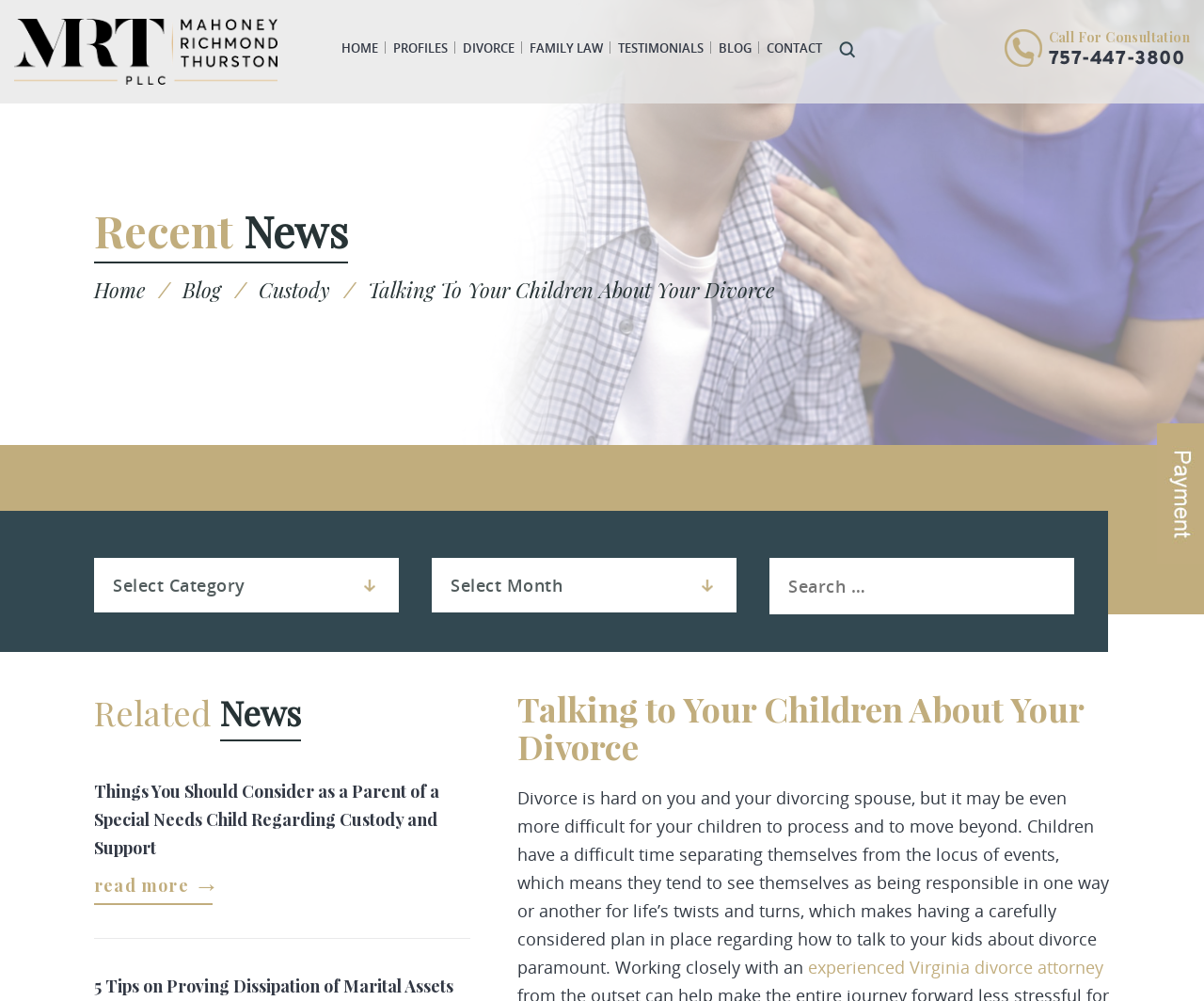Find the bounding box coordinates for the UI element whose description is: "Home". The coordinates should be four float numbers between 0 and 1, in the format [left, top, right, bottom].

[0.284, 0.038, 0.314, 0.061]